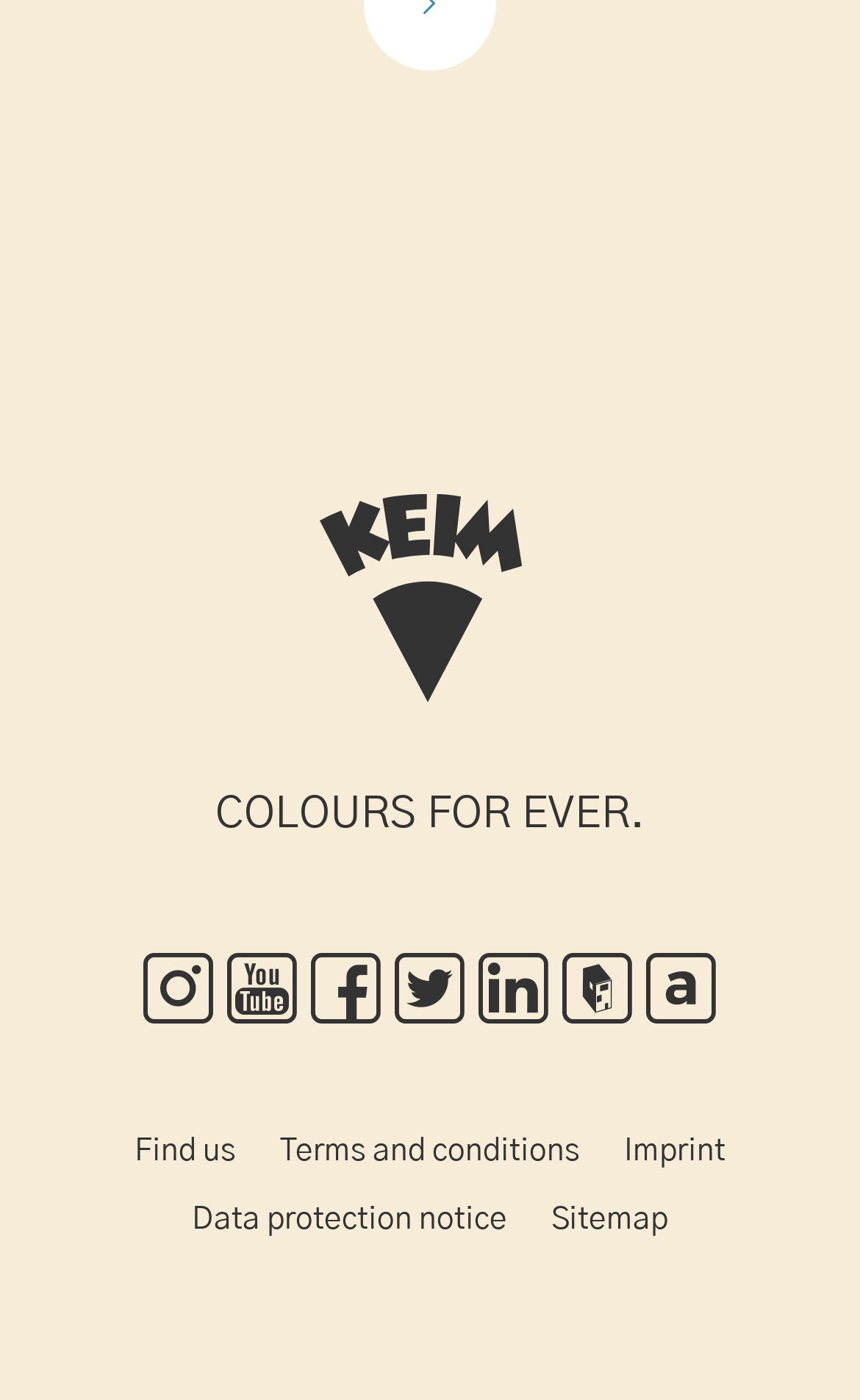Identify the bounding box coordinates of the area you need to click to perform the following instruction: "Go to Youtube".

[0.256, 0.681, 0.354, 0.732]